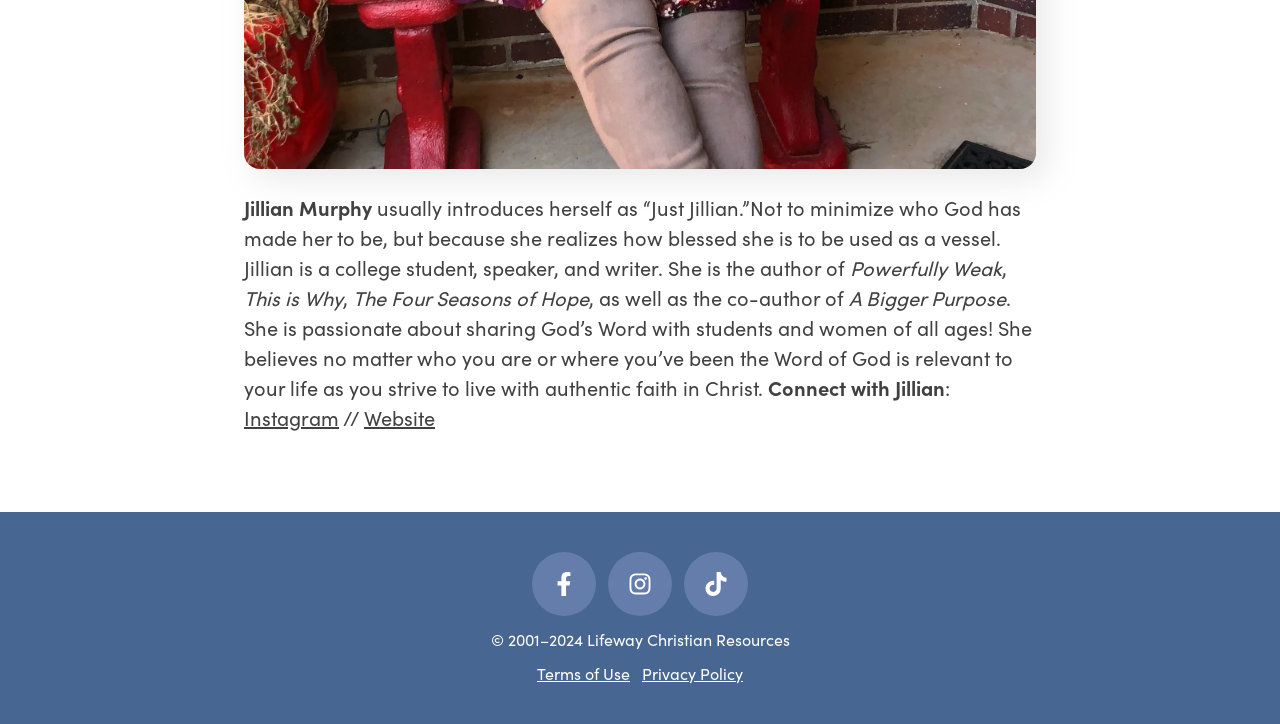Provide a short, one-word or phrase answer to the question below:
What social media platform can Jillian be connected with?

Instagram